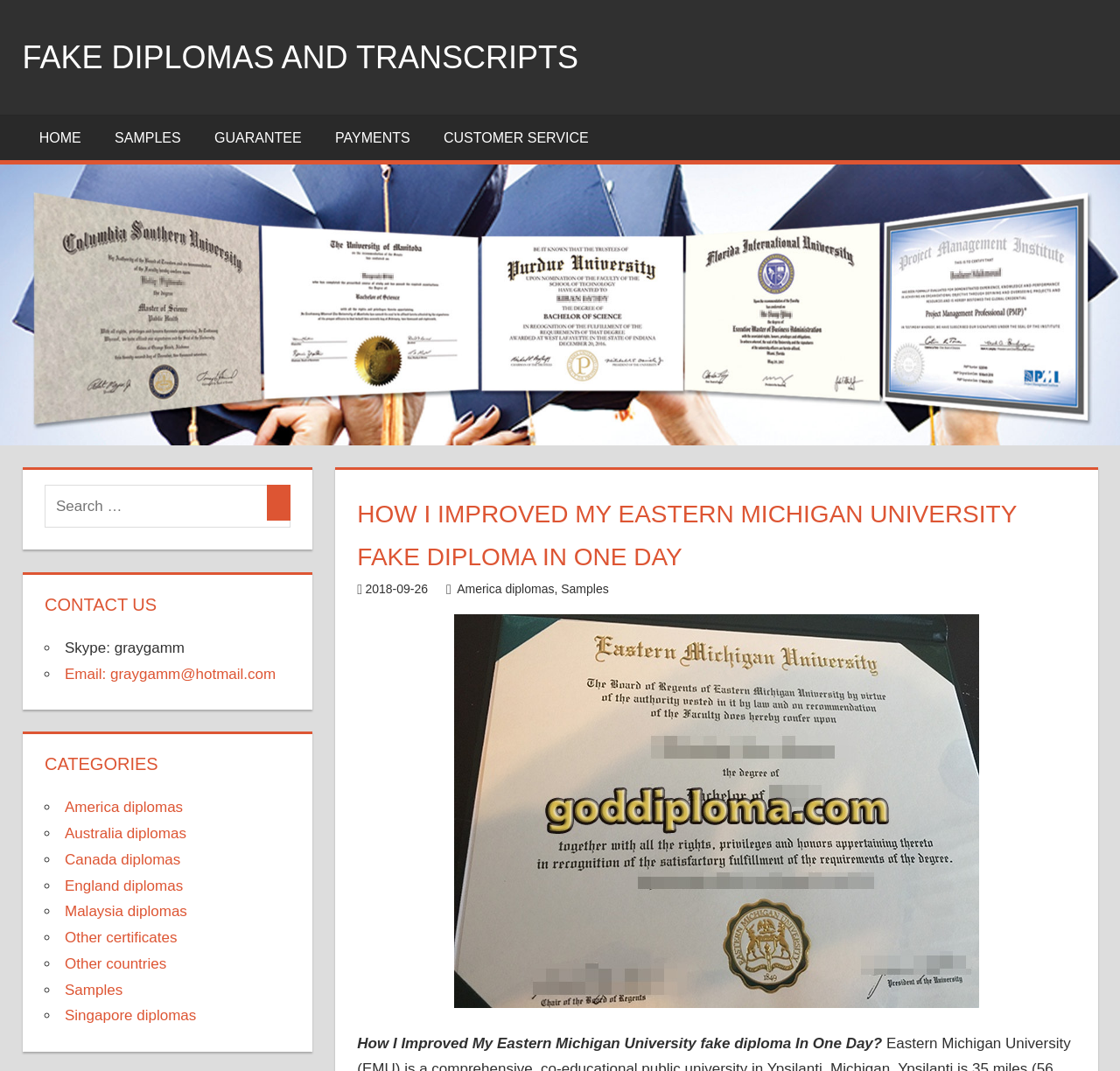Kindly determine the bounding box coordinates for the clickable area to achieve the given instruction: "Search for something".

[0.04, 0.453, 0.259, 0.493]